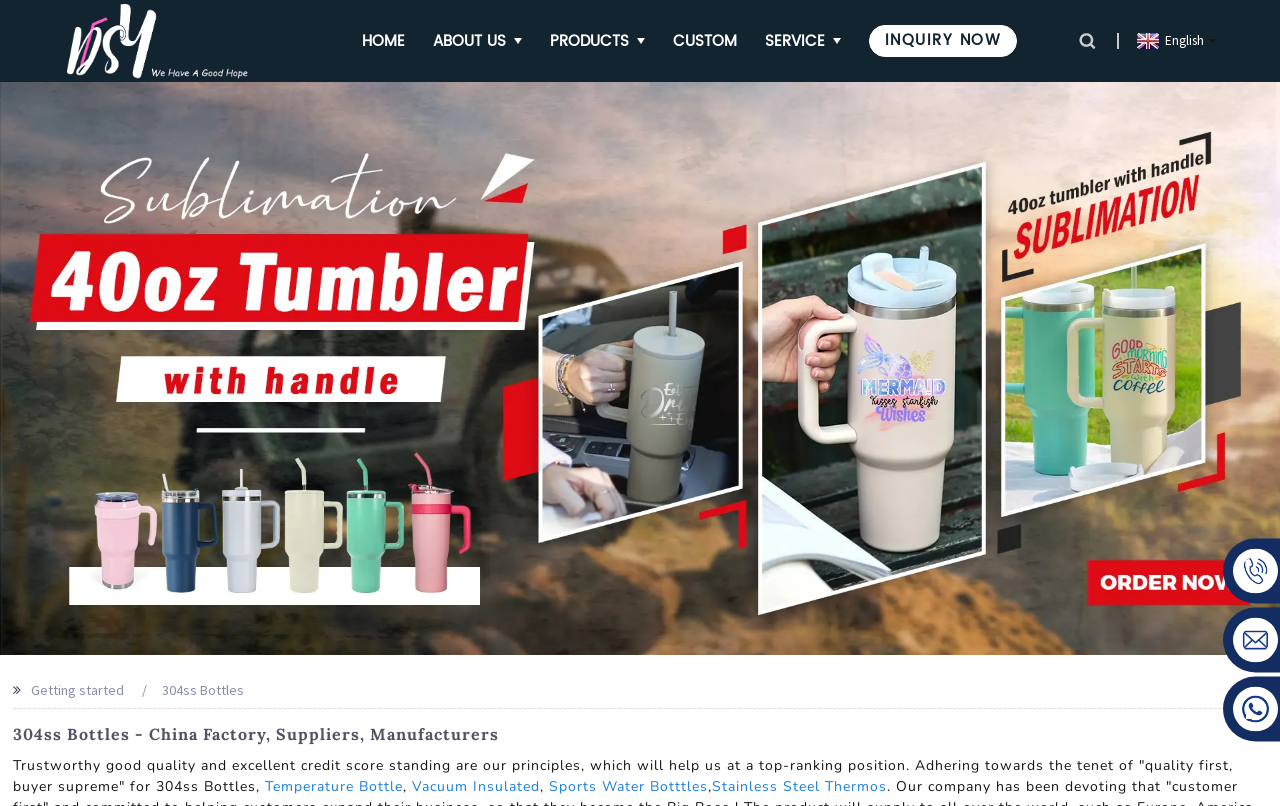Deliver a detailed narrative of the webpage's visual and textual elements.

This webpage is about a Chinese manufacturer of 304ss bottles, showcasing their products and services. At the top left corner, there is a logo of the company, Dashuya, accompanied by a navigation menu with links to "HOME", "ABOUT US", "PRODUCTS", "CUSTOM", and "SERVICE". 

On the top right corner, there is a language selection link, currently set to "English". Below the navigation menu, there is a large banner image that spans the entire width of the page.

The main content of the webpage starts with a heading that reads "304ss Bottles - China Factory, Suppliers, Manufacturers". Below the heading, there is a paragraph of text that describes the company's principles and mission. 

Underneath the paragraph, there are several links to different types of products, including "Temperature Bottle", "Vacuum Insulated", "Sports Water Bottles", and "Stainless Steel Thermos". These links are arranged horizontally, separated by commas.

On the right side of the page, there are three small images, likely showcasing the company's products. At the very bottom of the page, there is a link to "INQUIRY NOW" and a small text that reads "Getting started".